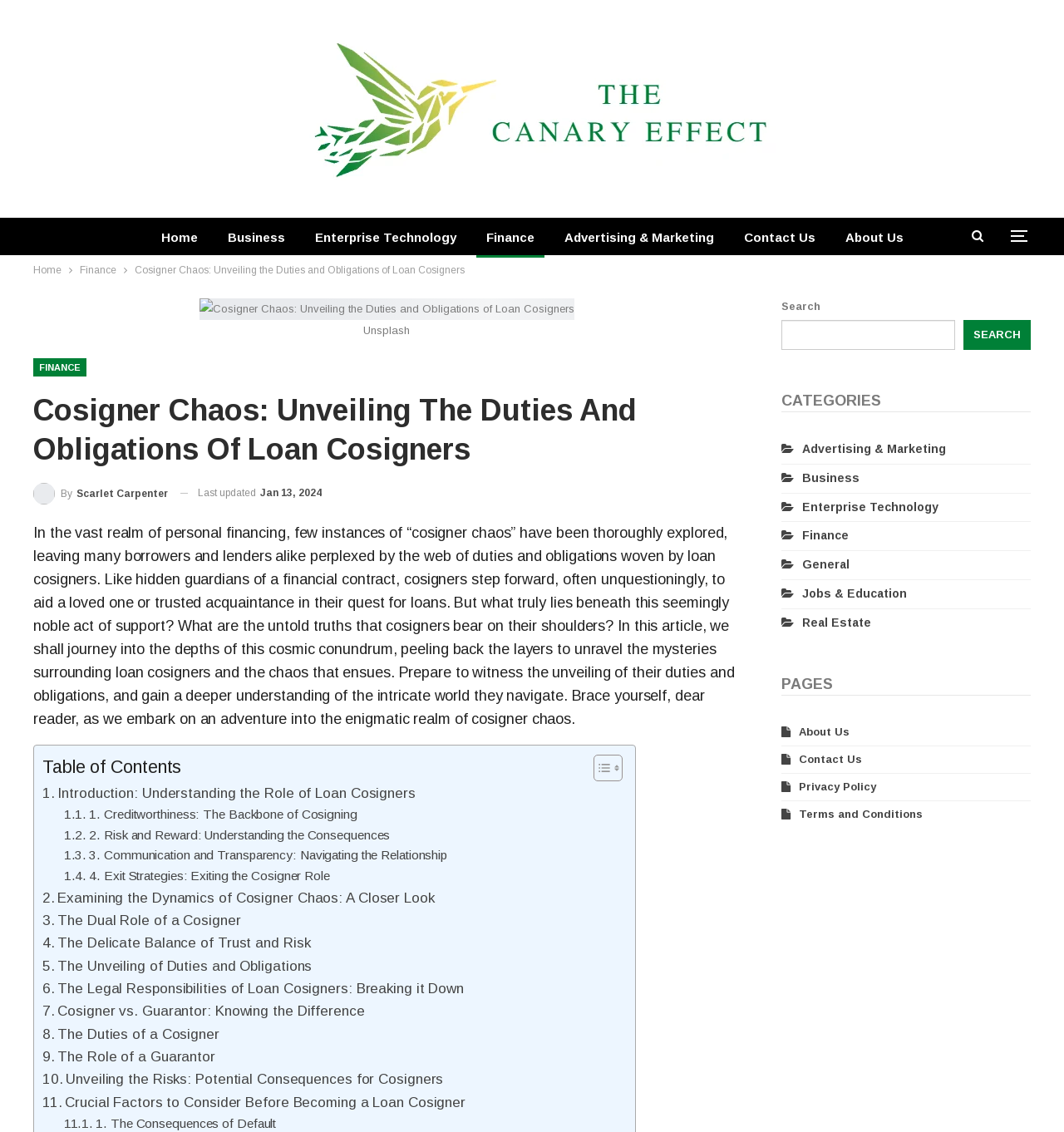Identify the bounding box coordinates for the UI element described as follows: parent_node: SEARCH name="s". Use the format (top-left x, top-left y, bottom-right x, bottom-right y) and ensure all values are floating point numbers between 0 and 1.

[0.734, 0.283, 0.898, 0.309]